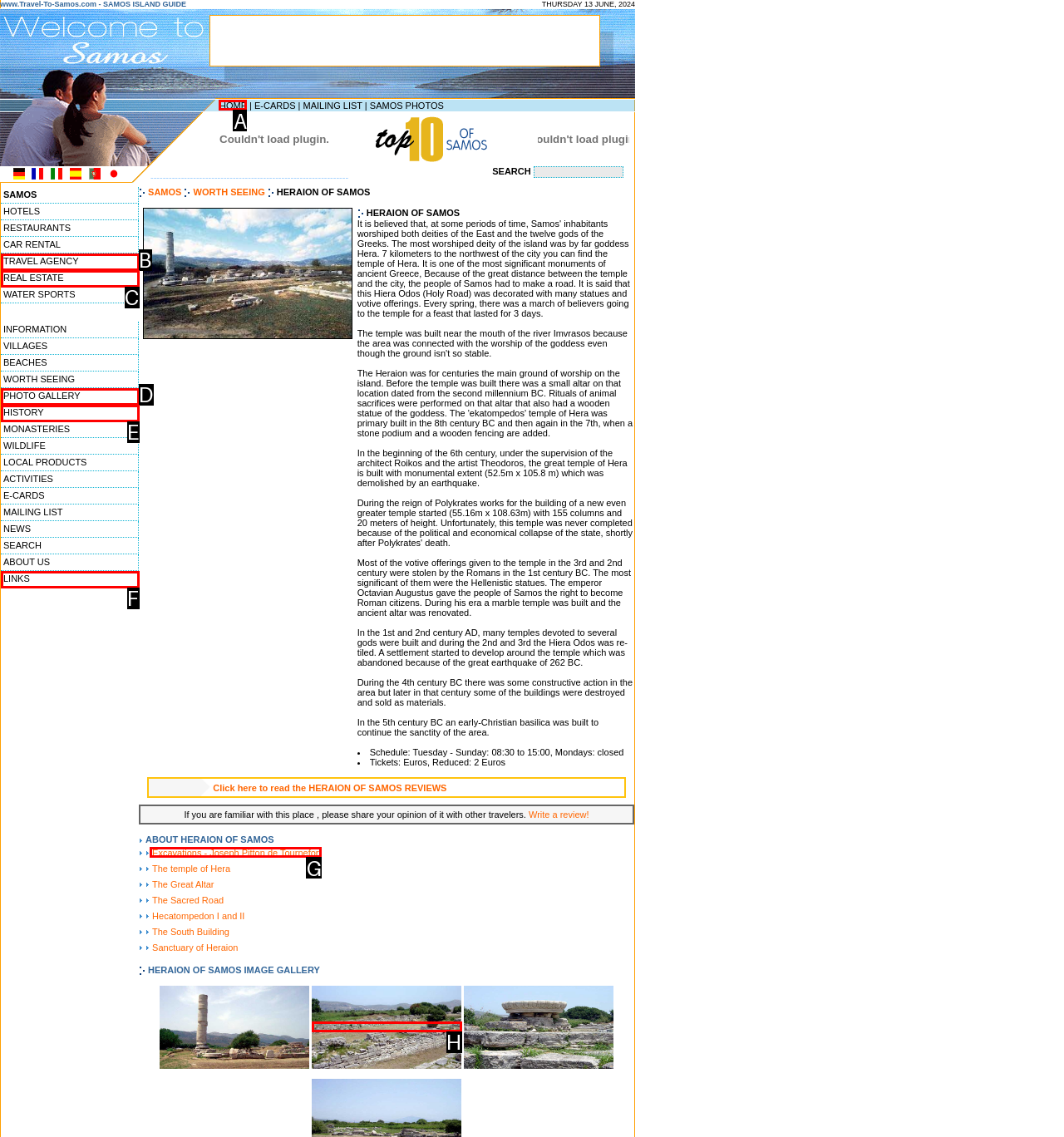Select the appropriate HTML element to click on to finish the task: Click the HOME link.
Answer with the letter corresponding to the selected option.

A